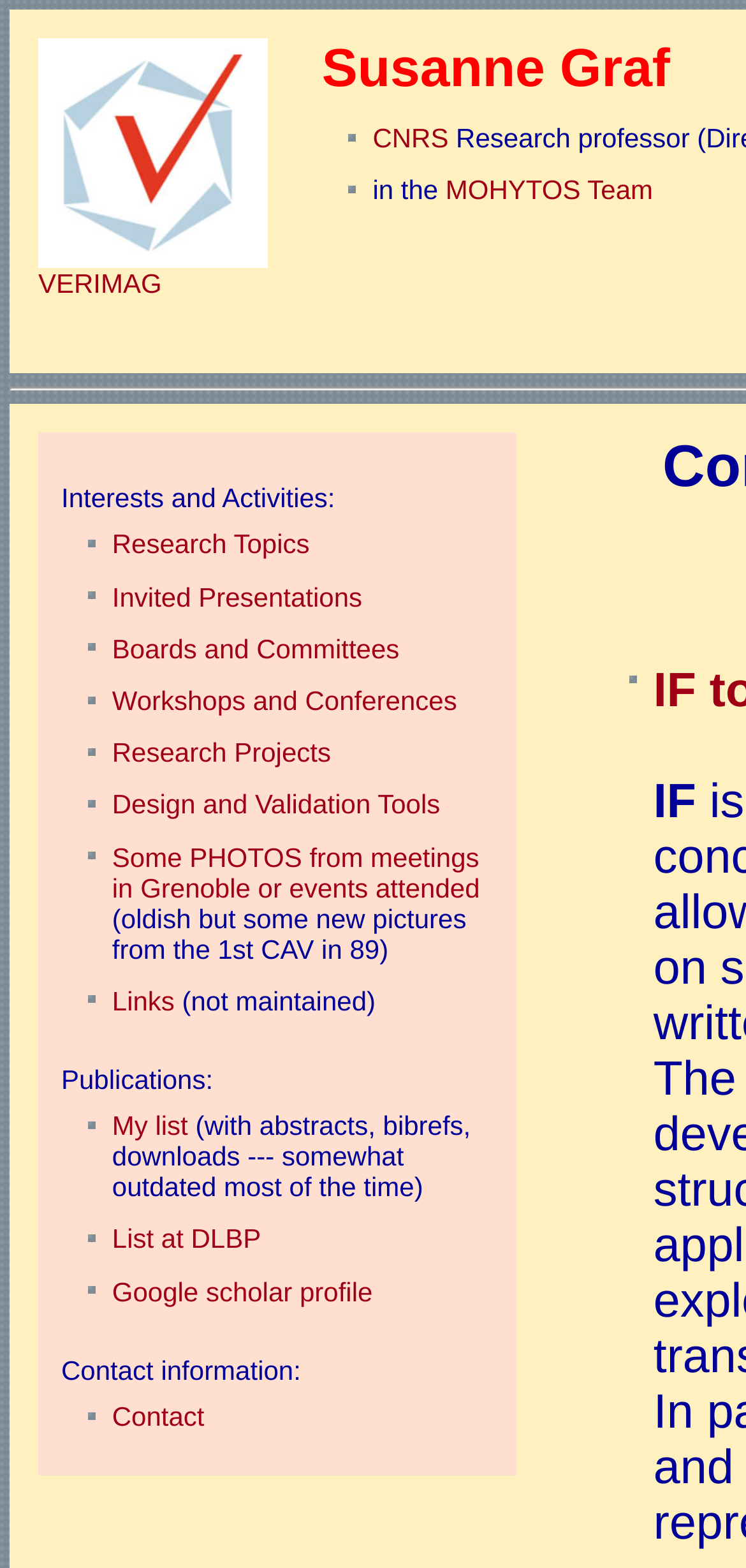Can you determine the bounding box coordinates of the area that needs to be clicked to fulfill the following instruction: "explore Research Topics"?

[0.15, 0.337, 0.415, 0.357]